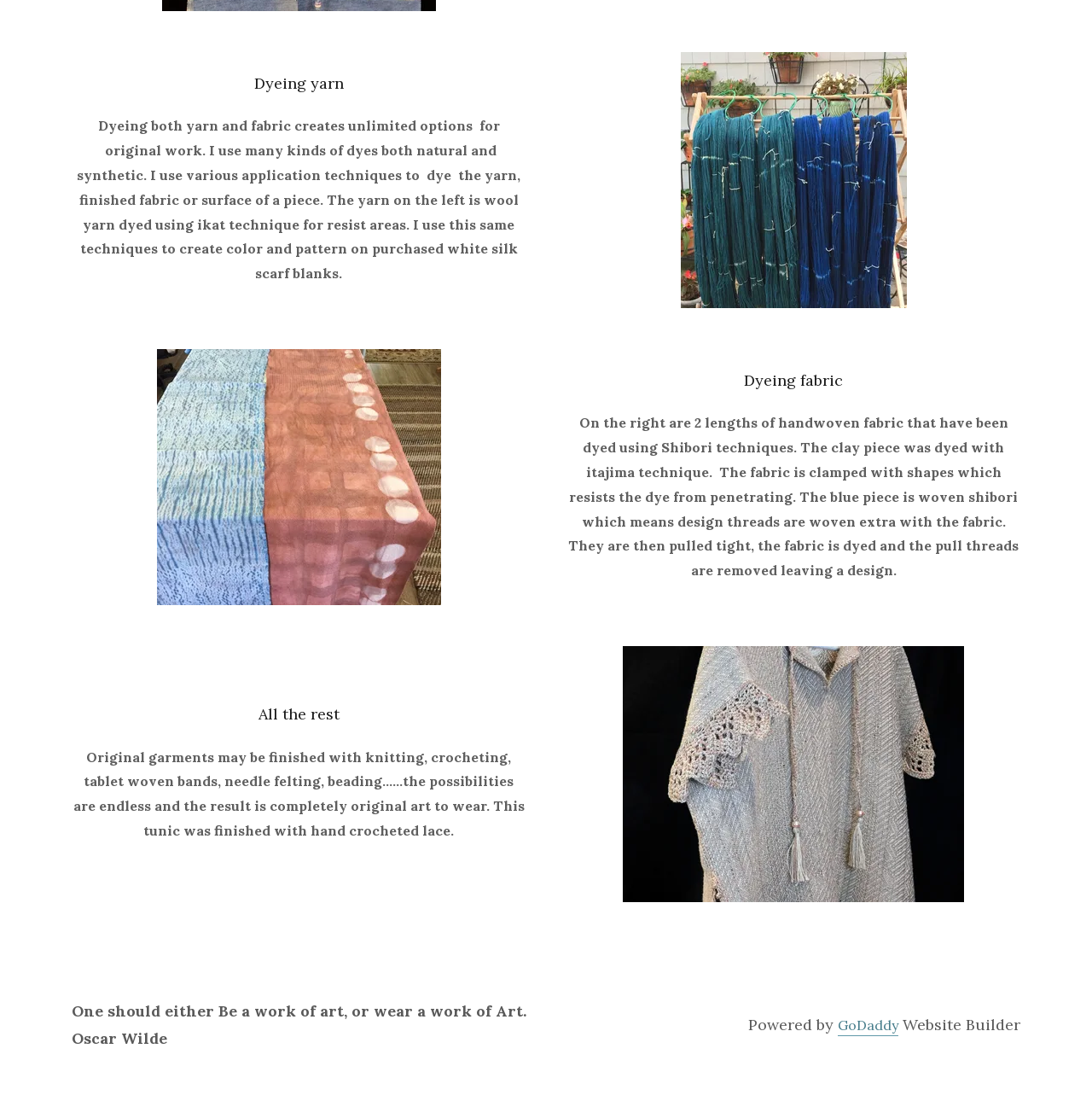Look at the image and write a detailed answer to the question: 
What is the quote at the bottom of the webpage?

The quote is attributed to Oscar Wilde and is located at the bottom of the webpage, suggesting that the author of the webpage values creativity and originality in art and fashion.